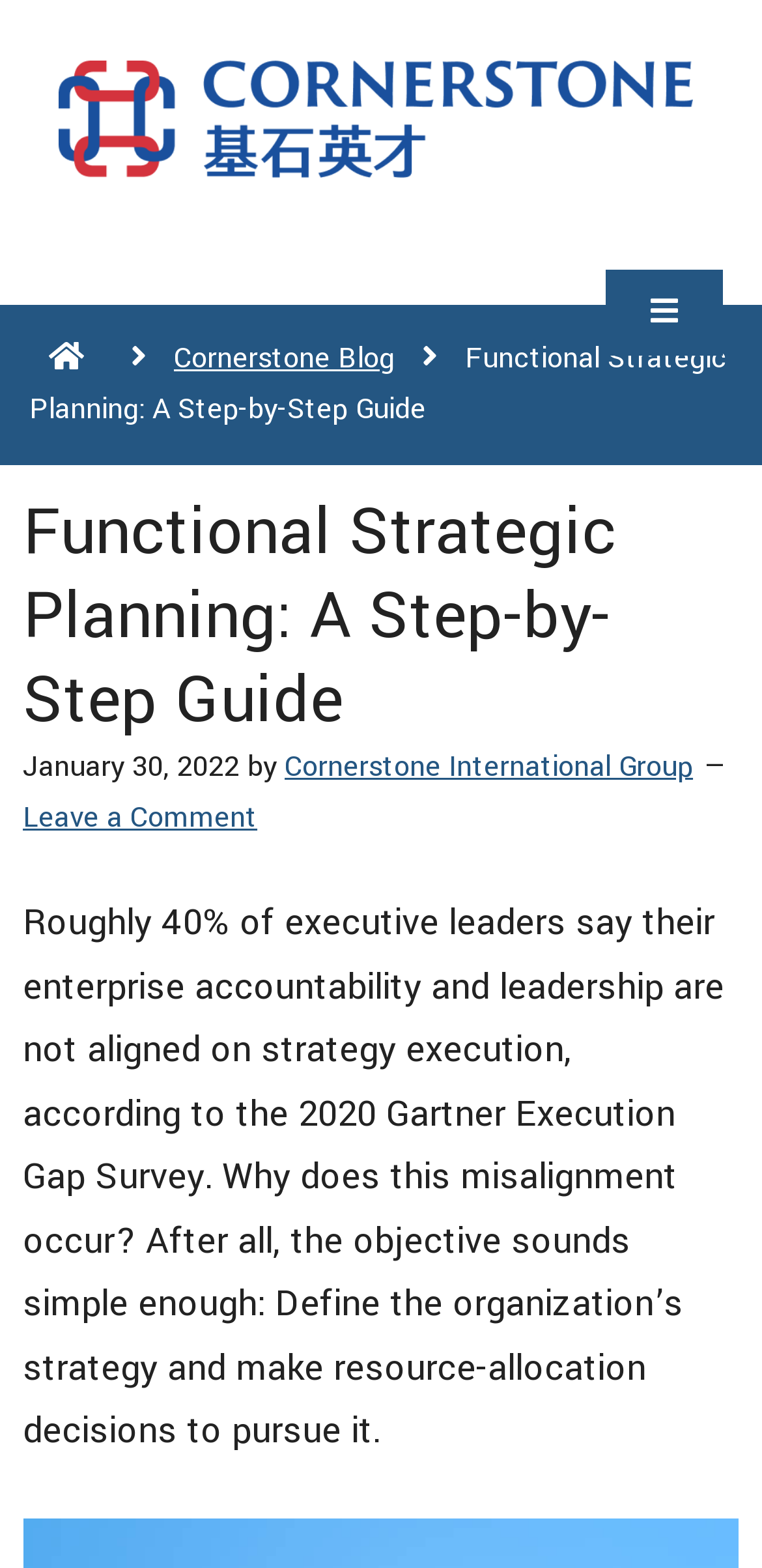What is the topic of the article?
Answer the question using a single word or phrase, according to the image.

Functional Strategic Planning